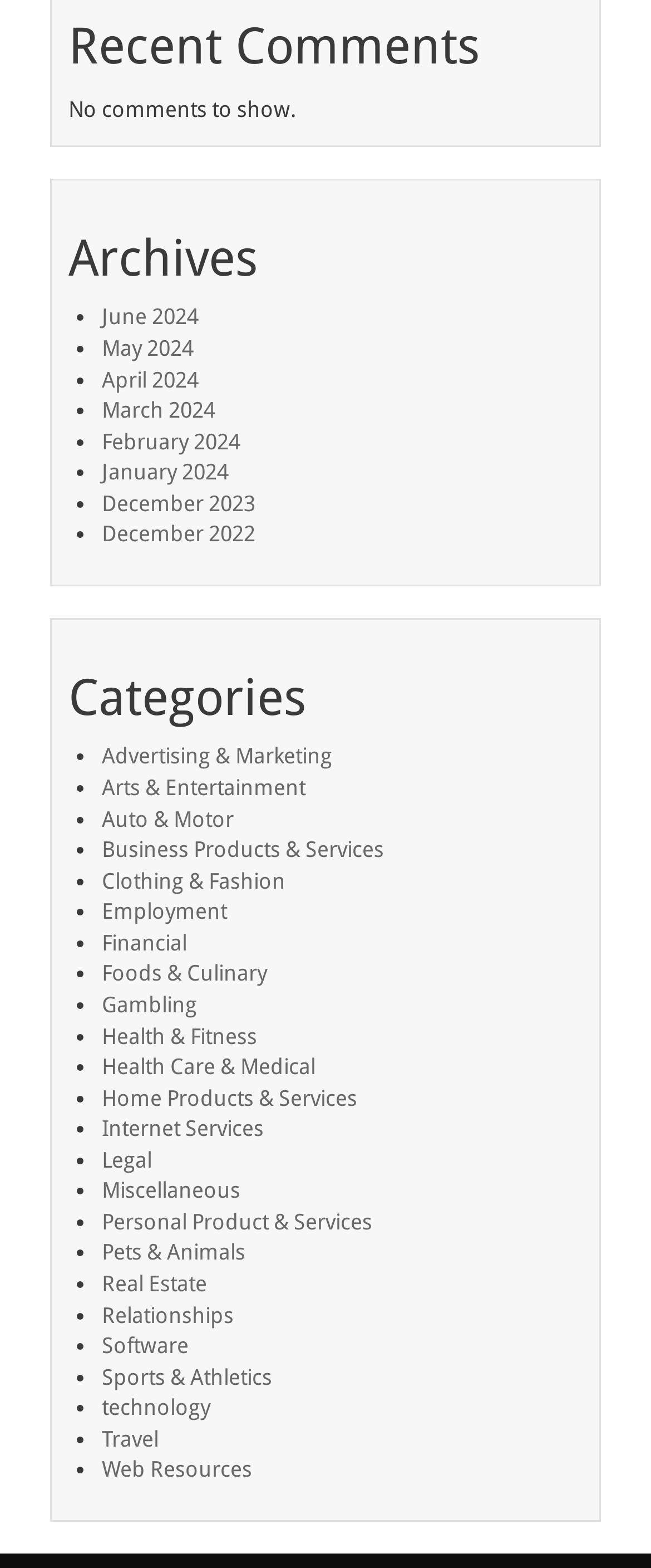Please identify the bounding box coordinates of the area I need to click to accomplish the following instruction: "Check out Health & Fitness links".

[0.156, 0.653, 0.395, 0.669]